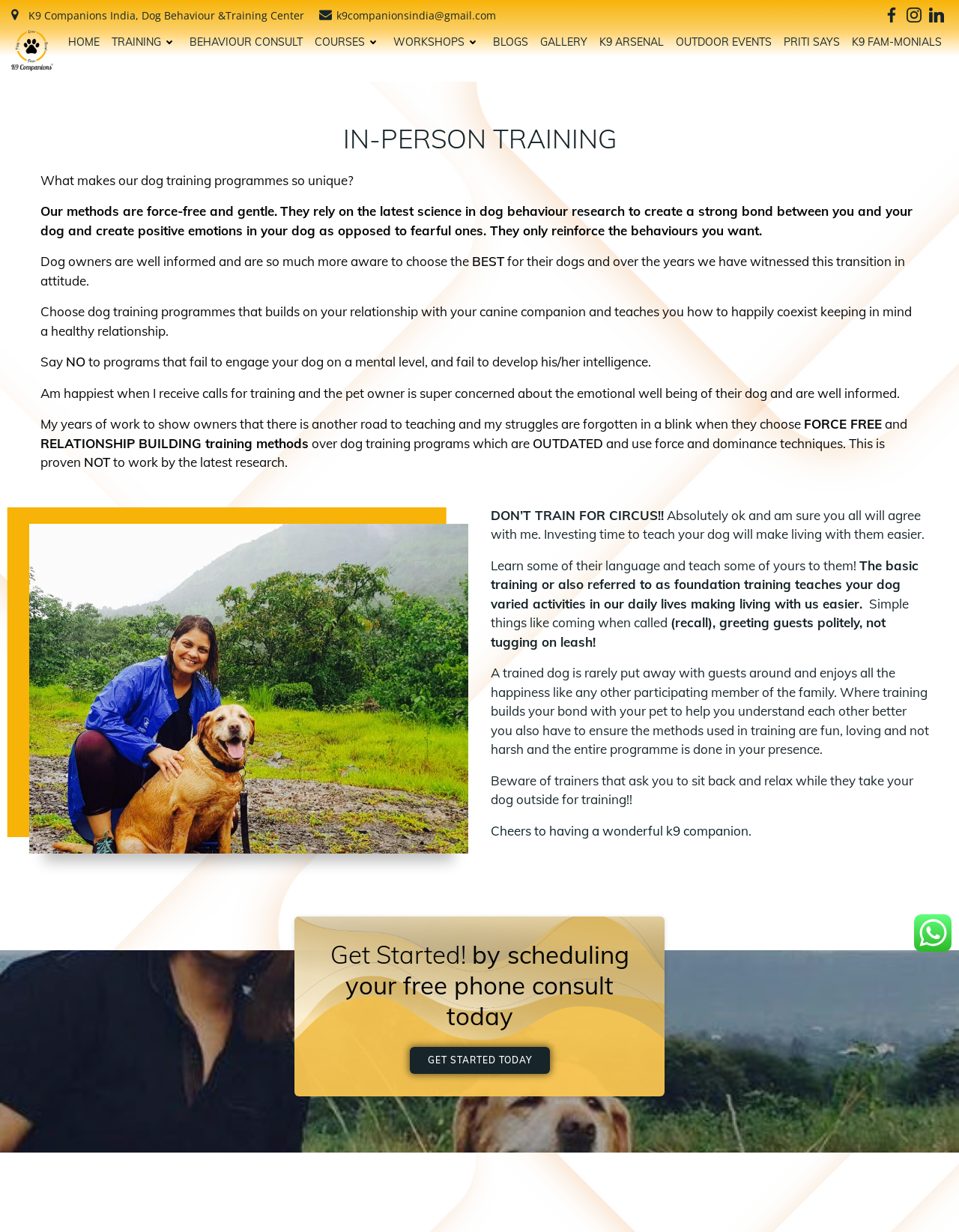Identify the bounding box coordinates for the element you need to click to achieve the following task: "Click on the 'HOME' link". The coordinates must be four float values ranging from 0 to 1, formatted as [left, top, right, bottom].

[0.071, 0.03, 0.104, 0.038]